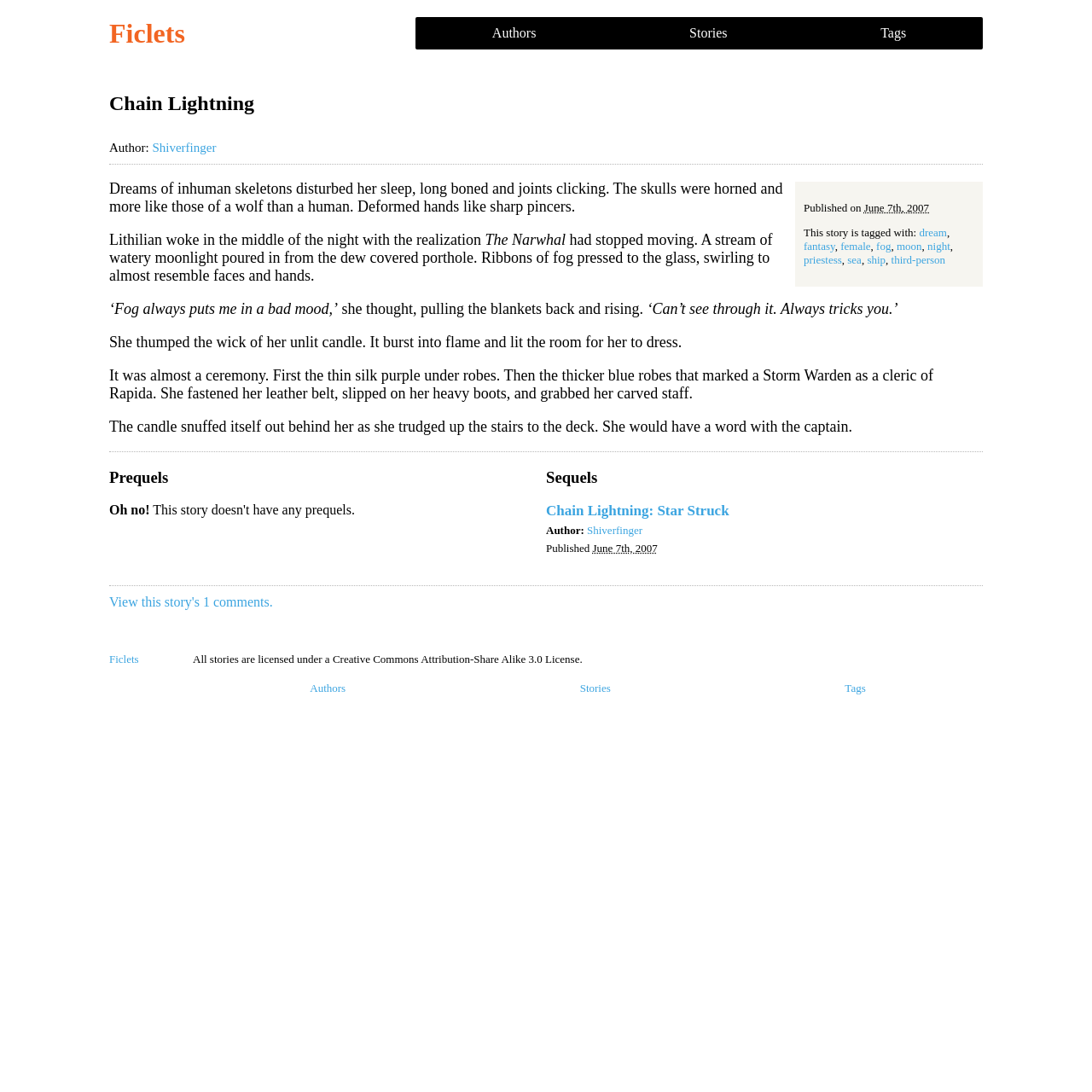Determine the bounding box coordinates of the section I need to click to execute the following instruction: "Go to the Ficlets page". Provide the coordinates as four float numbers between 0 and 1, i.e., [left, top, right, bottom].

[0.1, 0.016, 0.365, 0.045]